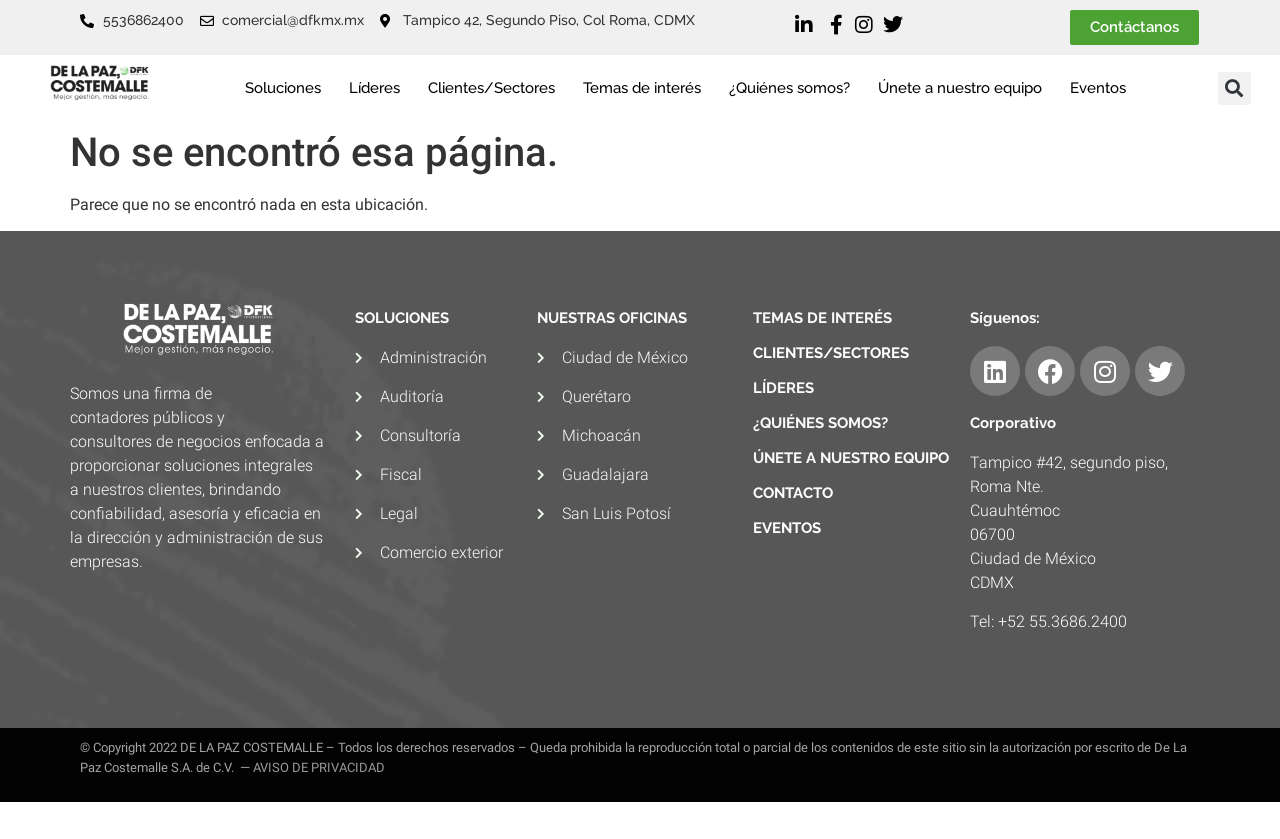Describe the entire webpage, focusing on both content and design.

This webpage appears to be a 404 error page from a company called De la Paz Costemalle-DFK. At the top of the page, there is a phone number "5536862400" and an email address "comercial@dfkmx.mx" followed by the company's address "Tampico 42, Segundo Piso, Col Roma, CDMX". 

Below this information, there are four social media links and a "Contáctanos" (Contact us) link. 

The main content of the page is divided into three sections. The first section has a heading "No se encontró esa página" (Page not found) and a paragraph of text explaining that the page was not found. 

The second section has a heading "Somos" (We are) and a paragraph of text describing the company as a firm of public accountants and consultants focused on providing integral solutions to their clients.

The third section is divided into several columns, each with a heading and a list of links. The headings include "SOLUCIONES" (Solutions), "NUESTRAS OFICINAS" (Our offices), "TEMAS DE INTERÉS" (Topics of interest), "CLIENTES/SECTORES" (Clients/Sectors), "LÍDERES" (Leaders), "¿QUIÉNES SOMOS?" (Who we are), "ÚNETE A NUESTRO EQUIPO" (Join our team), "CONTACTO" (Contact), and "EVENTOS" (Events). 

At the bottom of the page, there are links to the company's social media profiles and a section with the company's corporate information, including its address.